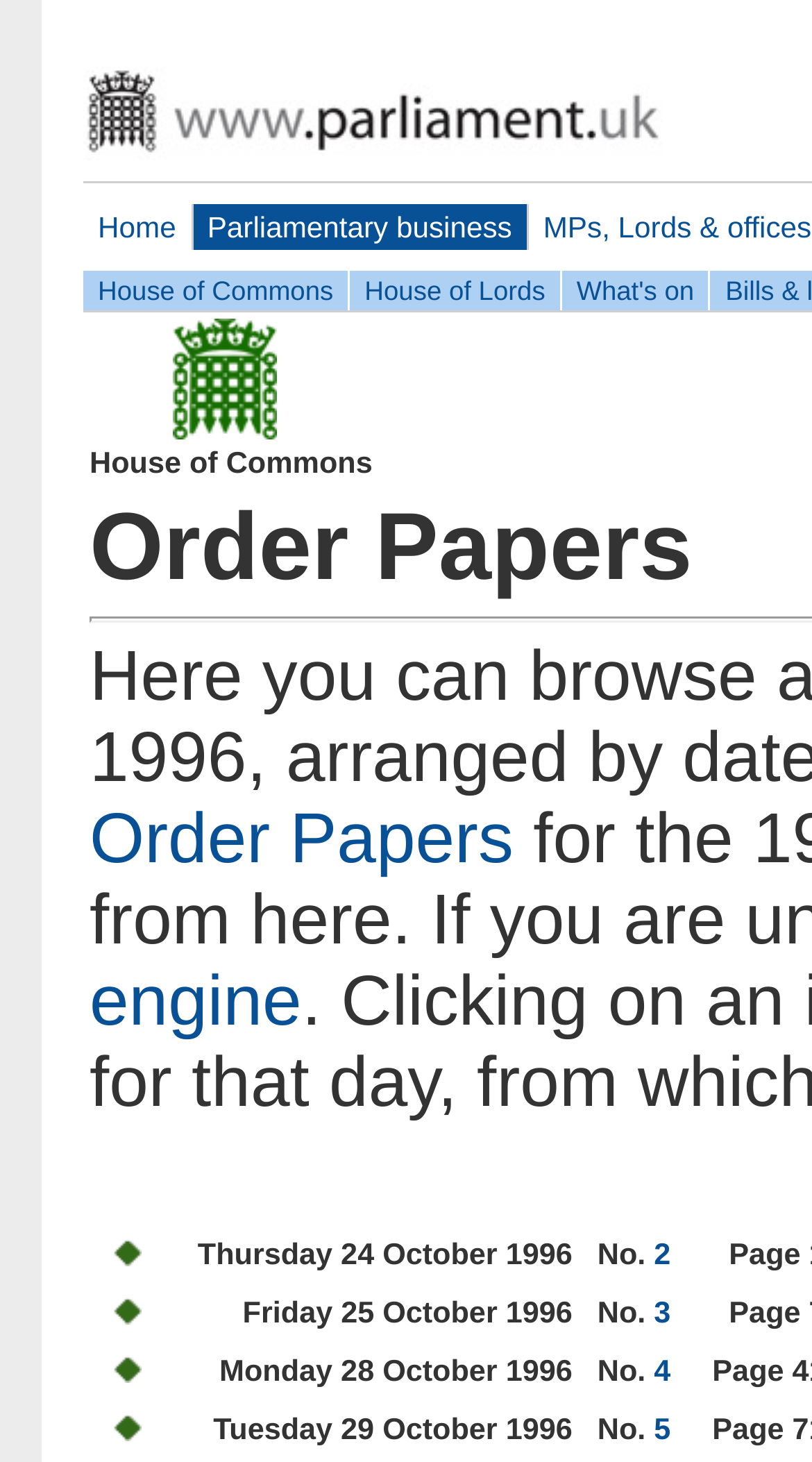Determine the bounding box for the described UI element: "House of Lords".

[0.431, 0.185, 0.689, 0.212]